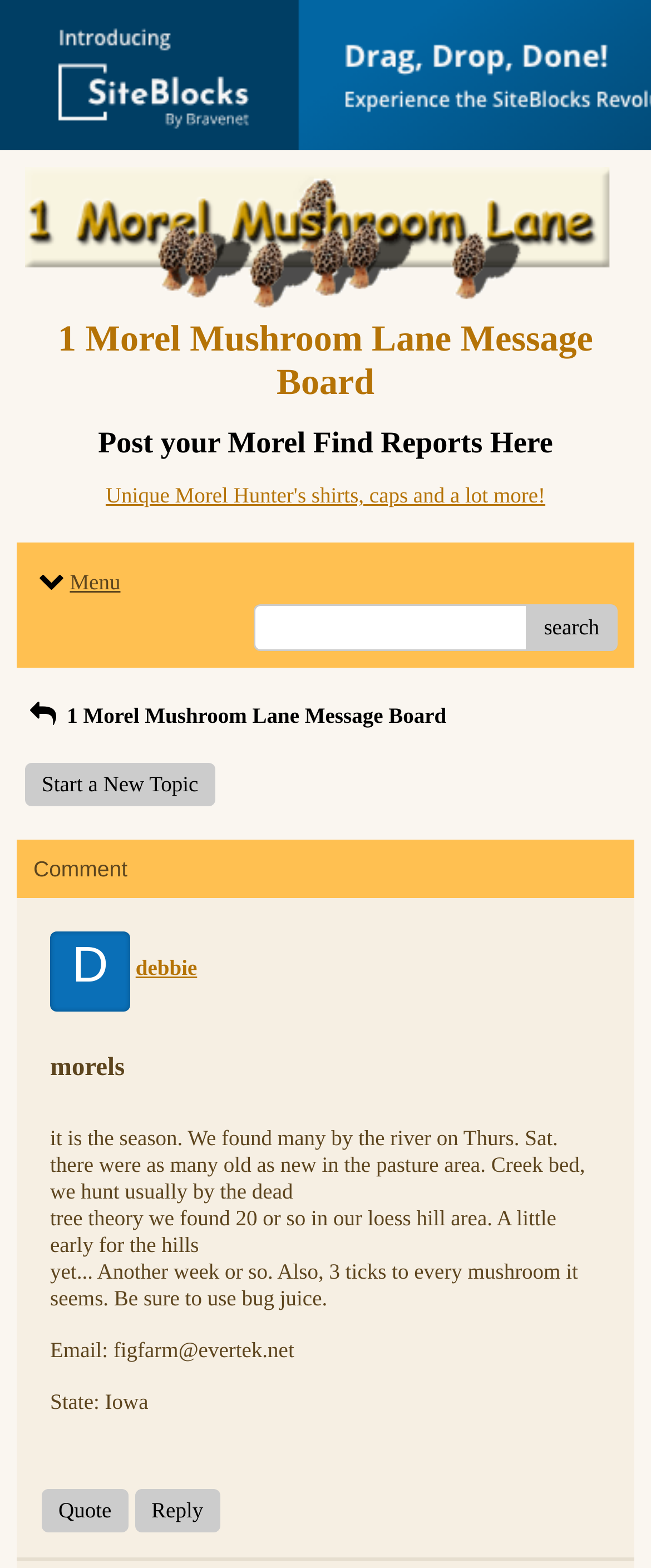Please specify the bounding box coordinates in the format (top-left x, top-left y, bottom-right x, bottom-right y), with values ranging from 0 to 1. Identify the bounding box for the UI component described as follows: Reply

[0.207, 0.95, 0.338, 0.977]